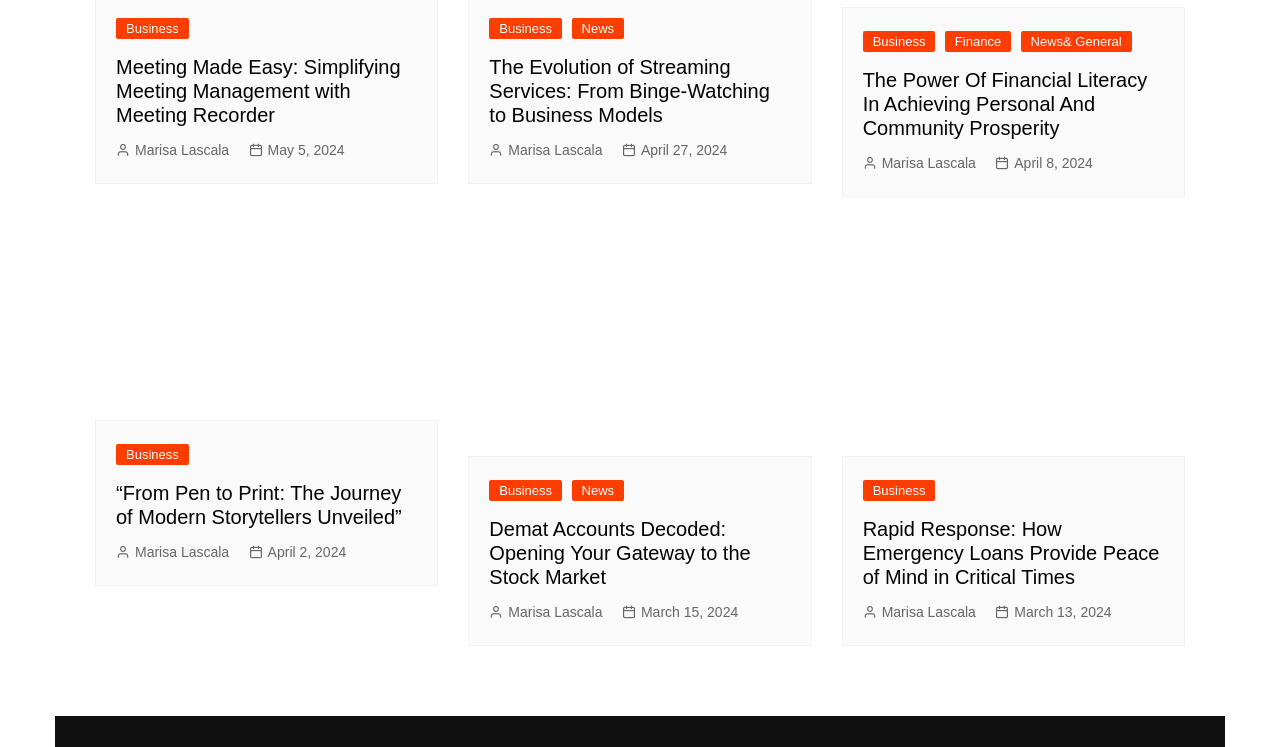What is the date of the article 'The Power Of Financial Literacy In Achieving Personal And Community Prosperity'?
Please provide a comprehensive answer to the question based on the webpage screenshot.

The article 'The Power Of Financial Literacy In Achieving Personal And Community Prosperity' has a link with the text 'April 8, 2024' which indicates the date of publication.